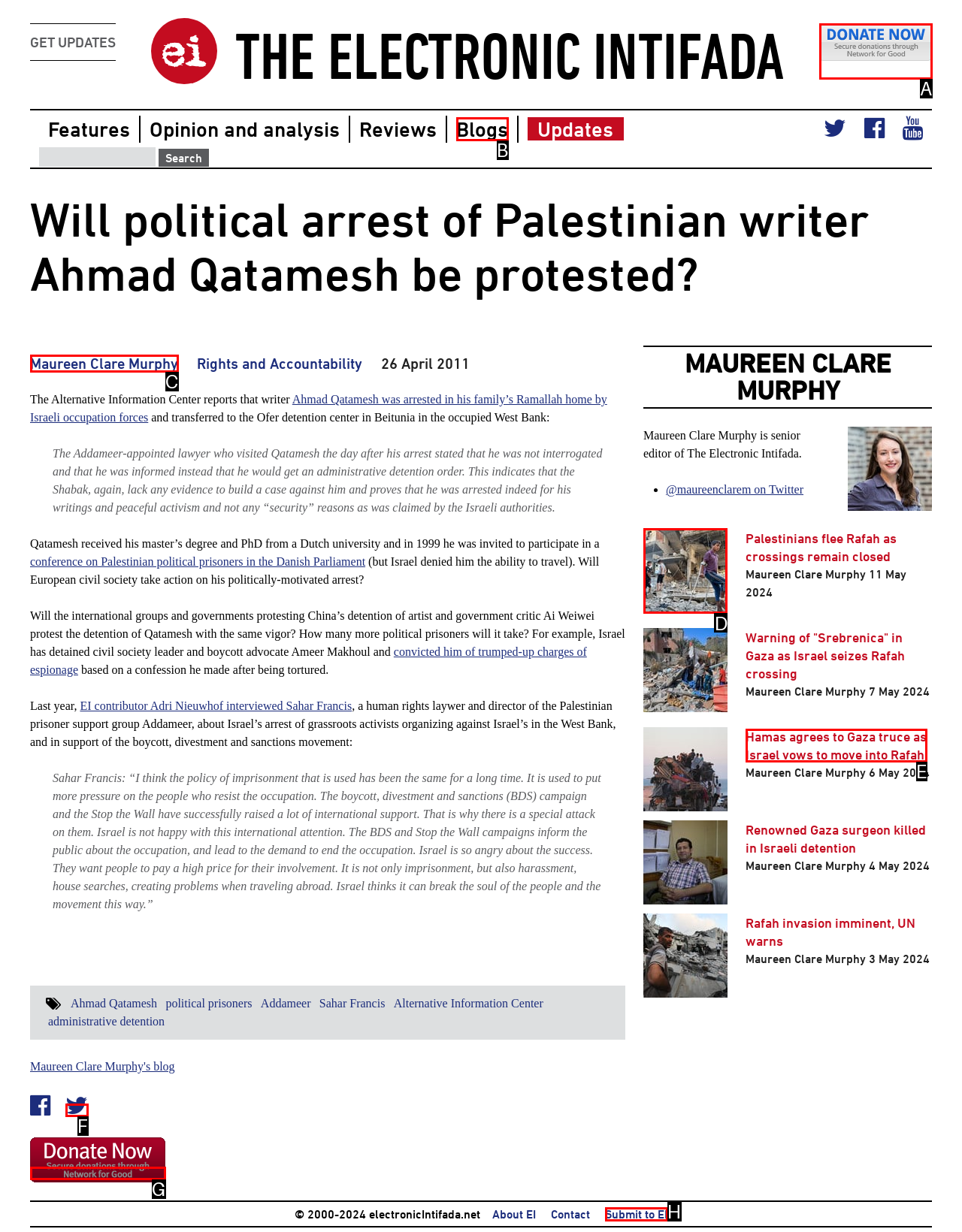For the task: View the picture of a boy with a bandaged leg, specify the letter of the option that should be clicked. Answer with the letter only.

D